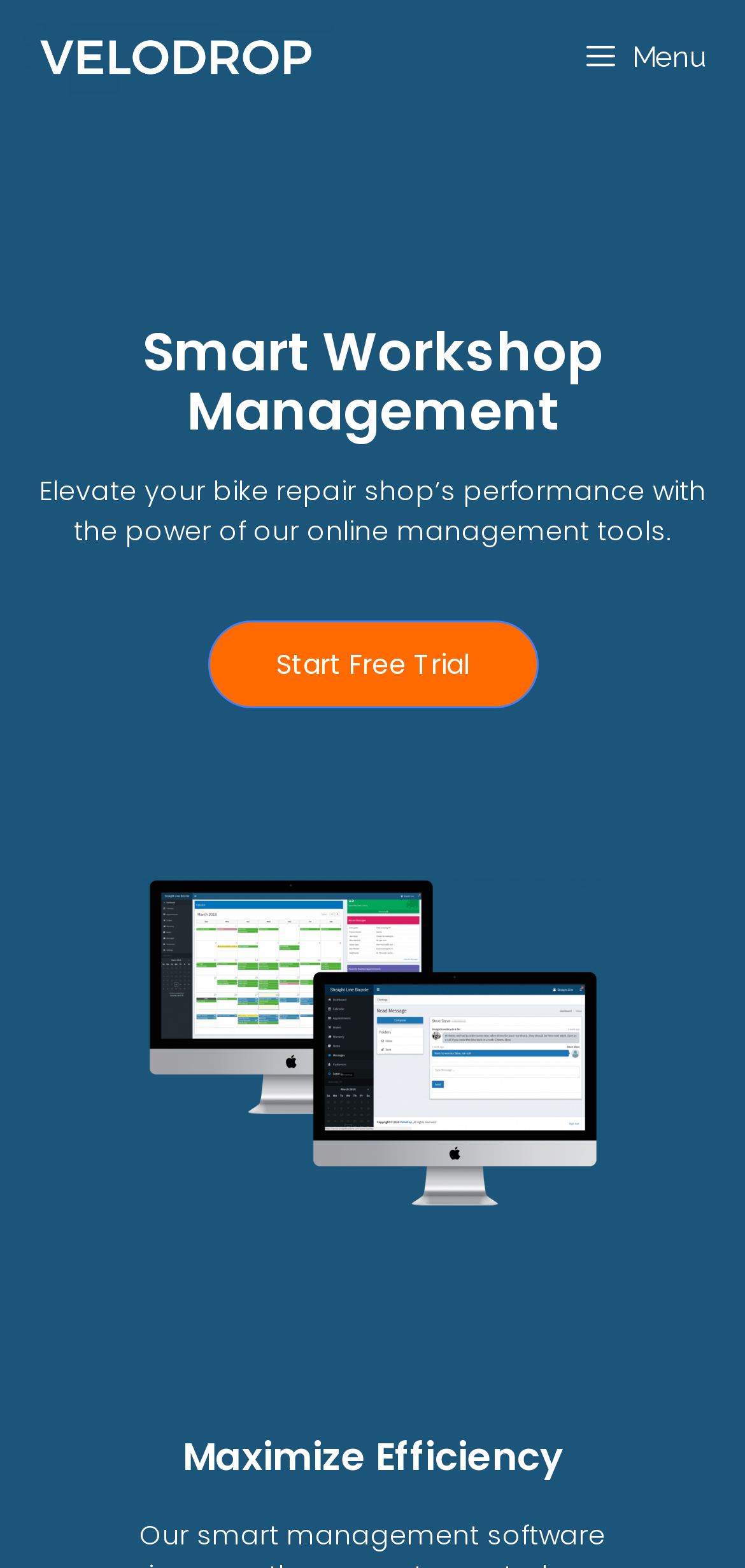Describe all significant elements and features of the webpage.

The webpage is about Velodrop Bike Shop Online Booking, a platform that offers features to improve bike service businesses. At the top of the page, there is a primary navigation menu that spans the entire width of the page, containing a link to "Velodrop" accompanied by an image of the same name. To the right of this link is a button with a menu icon.

Below the navigation menu, there is a prominent heading that reads "Smart Workshop Management", which is centered on the page. Underneath this heading is a paragraph of text that explains how Velodrop's online management tools can elevate a bike repair shop's performance.

To the right of this paragraph is a call-to-action link that invites users to "Start Free Trial". Further down the page, there is another heading that reads "Maximize Efficiency", which is positioned near the bottom of the page.